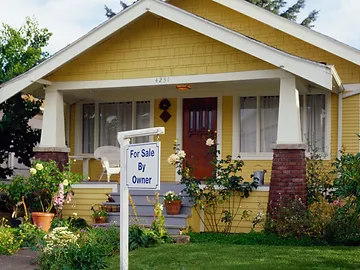Provide a thorough and detailed response to the question by examining the image: 
What is the color of the bungalow?

The caption describes the bungalow as 'inviting yellow', indicating that the primary color of the house is yellow, which is likely a warm and cheerful shade.